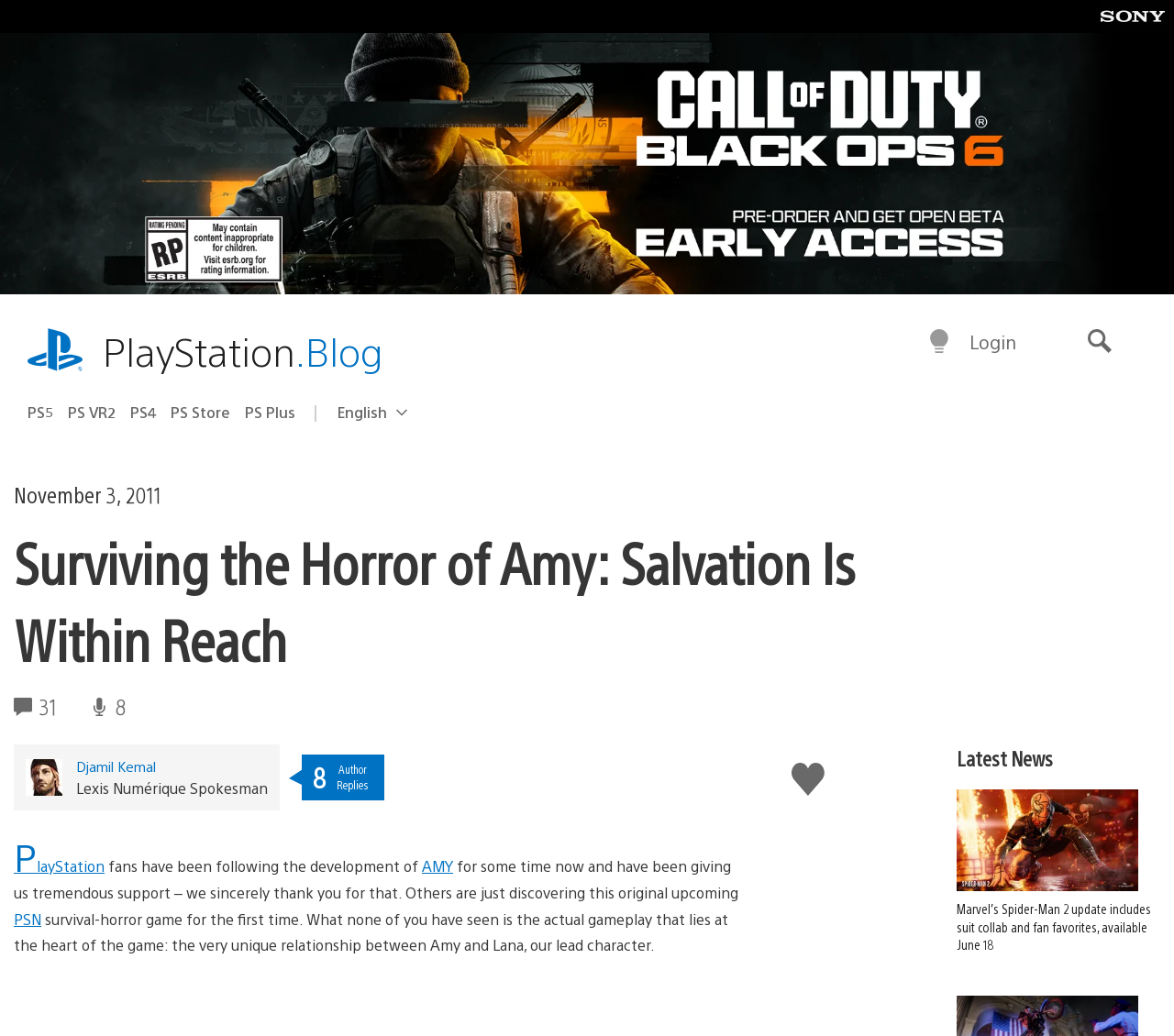Locate the bounding box coordinates of the item that should be clicked to fulfill the instruction: "Switch to dark mode".

[0.79, 0.318, 0.81, 0.343]